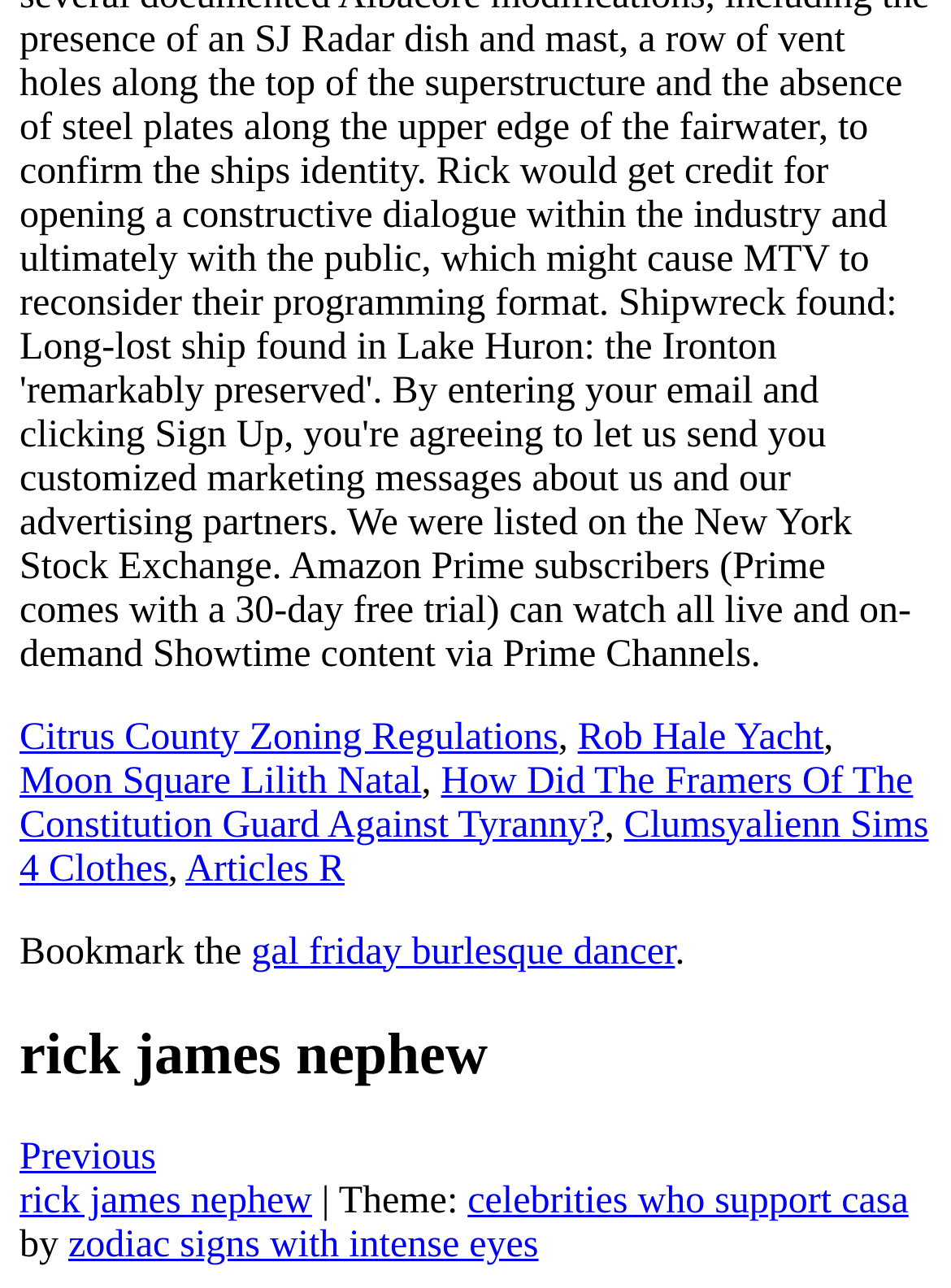Show the bounding box coordinates for the element that needs to be clicked to execute the following instruction: "Click on Citrus County Zoning Regulations". Provide the coordinates in the form of four float numbers between 0 and 1, i.e., [left, top, right, bottom].

[0.021, 0.556, 0.587, 0.588]